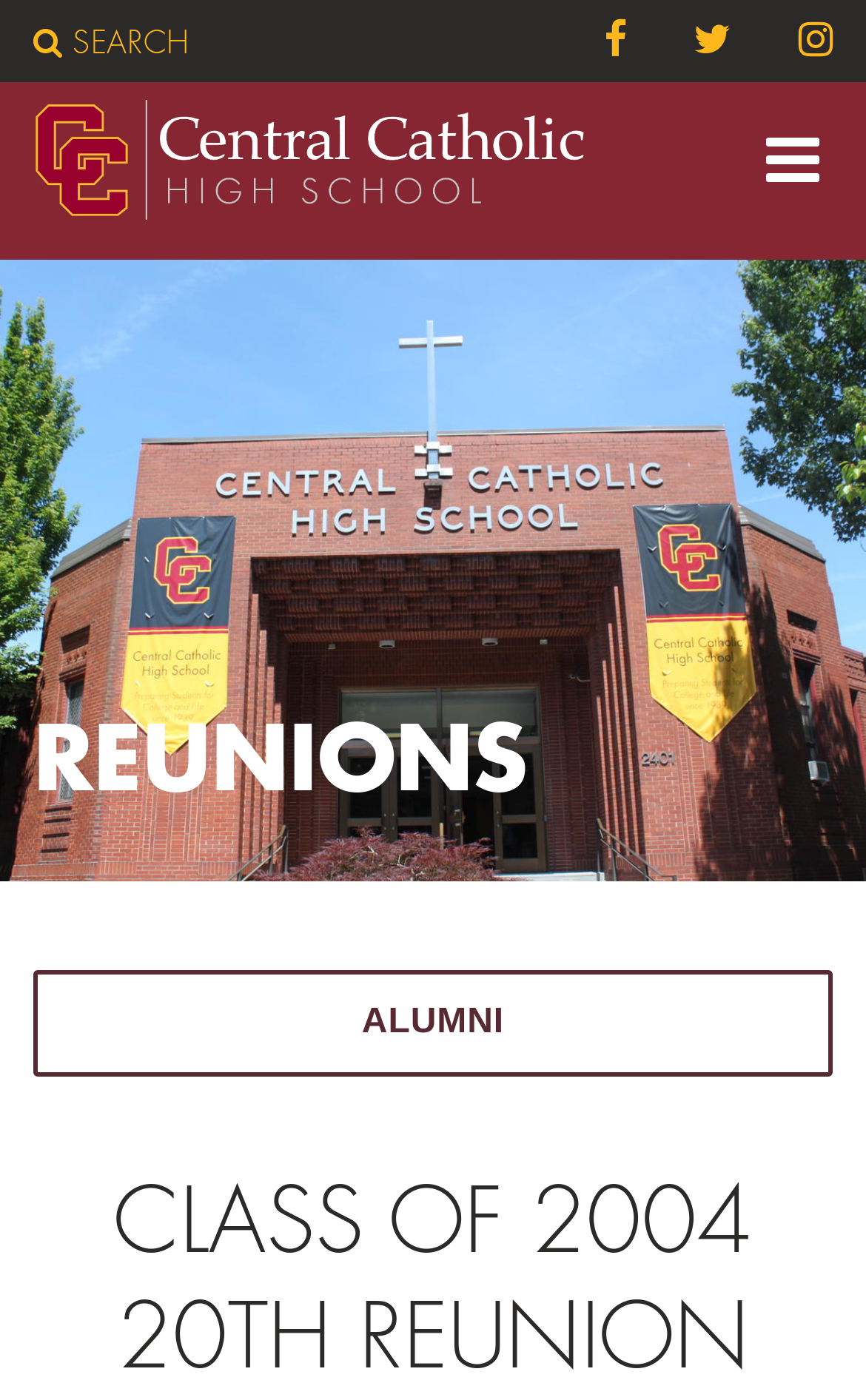What is the name of the high school?
Respond to the question with a single word or phrase according to the image.

Central Catholic High School